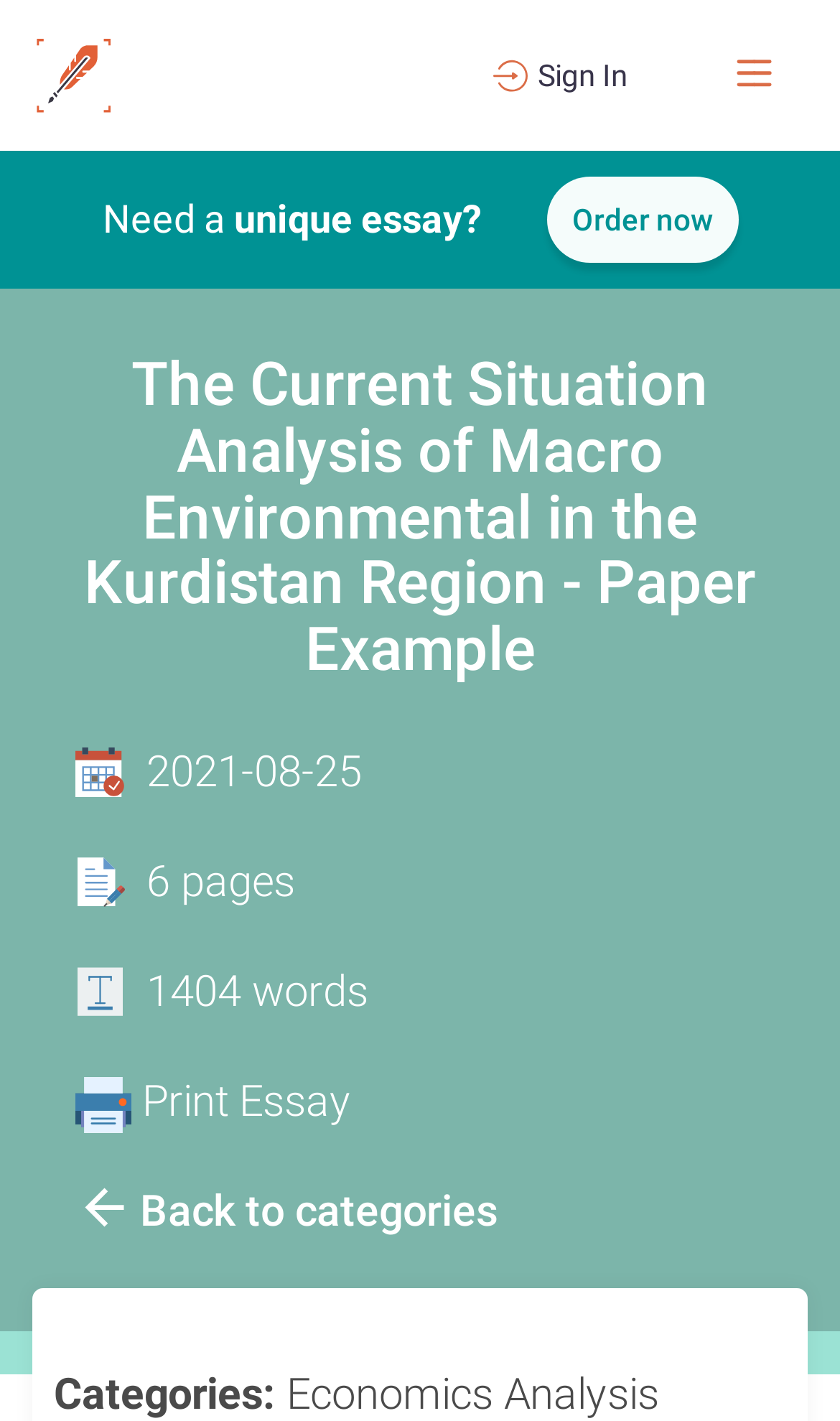Determine the main text heading of the webpage and provide its content.

The Current Situation Analysis of Macro Environmental in the Kurdistan Region - Paper Example